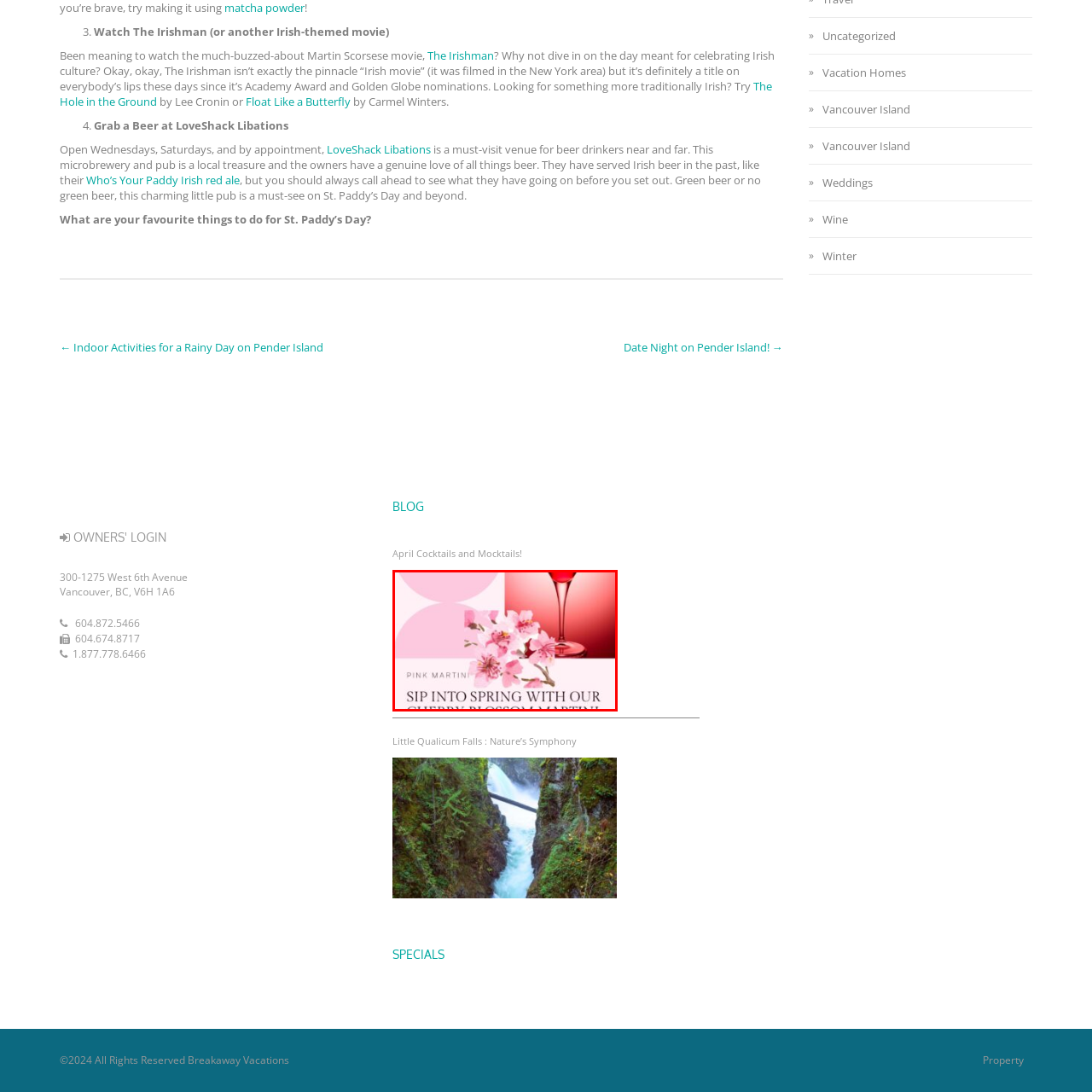Describe in detail the visual elements within the red-lined box.

The image showcases a vibrant and inviting promotional graphic for a drink called the Cherry Blossom Martini. The background features soft pink shapes that enhance the springtime theme, while delicate cherry blossom flowers are prominently displayed, symbolizing the season's arrival. A elegantly styled martini glass filled with a rosy beverage captures attention, suggesting a refreshing and delightful taste. The text, "Sip into Spring with our Cherry Blossom Martini," invites viewers to indulge in this seasonal cocktail, highlighting both the aesthetics and the essence of springtime celebrations. This enticing visual serves to attract anyone looking for a delightful drink option to enjoy during the warmer months.